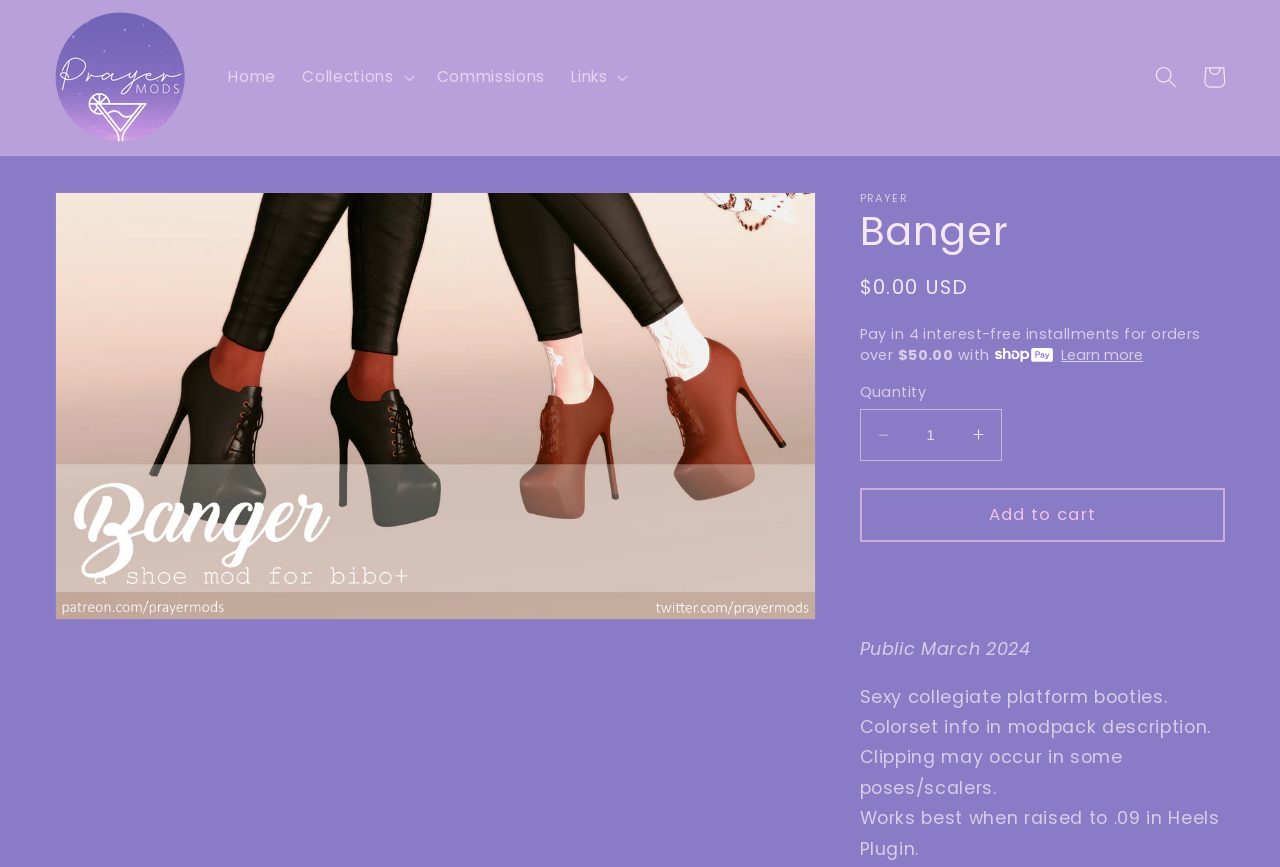Answer the question with a brief word or phrase:
What type of product is being sold?

Sexy collegiate platform booties